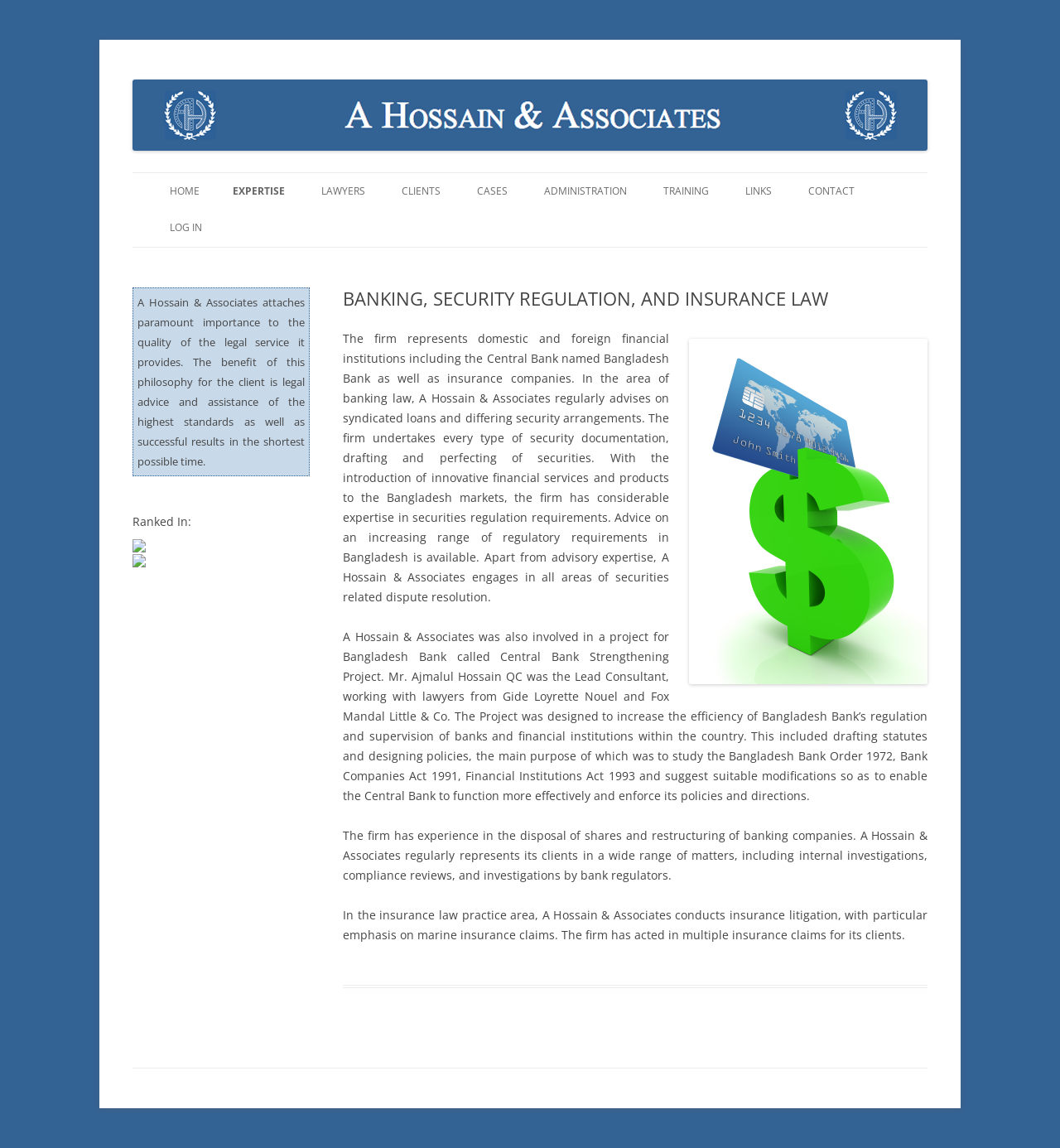Explain the features and main sections of the webpage comprehensively.

The webpage is about A Hossain & Associates, a law firm specializing in banking, security regulation, and insurance law. At the top, there is a heading with the firm's name, followed by a link to the homepage. Below this, there is a navigation menu with links to various sections, including "HOME", "EXPERTISE", "LAWYERS", "CLIENTS", "CASES", "ADMINISTRATION", "TRAINING", "LINKS", and "CONTACT". 

On the left side, there is a "LOG IN" link. The main content of the page is divided into two sections. The first section has a heading "BANKING, SECURITY REGULATION, AND INSURANCE LAW" and provides detailed information about the firm's expertise in this area, including its experience in advising on syndicated loans, security documentation, and securities regulation requirements. 

The text also mentions the firm's involvement in a project for Bangladesh Bank and its experience in the disposal of shares and restructuring of banking companies. Additionally, it highlights the firm's insurance law practice, including insurance litigation and marine insurance claims. 

On the right side, there is a complementary section with a paragraph emphasizing the firm's commitment to providing high-quality legal services. Below this, there is a "Ranked In:" label, accompanied by two images. At the bottom of the page, there is a footer section with a copyright notice.